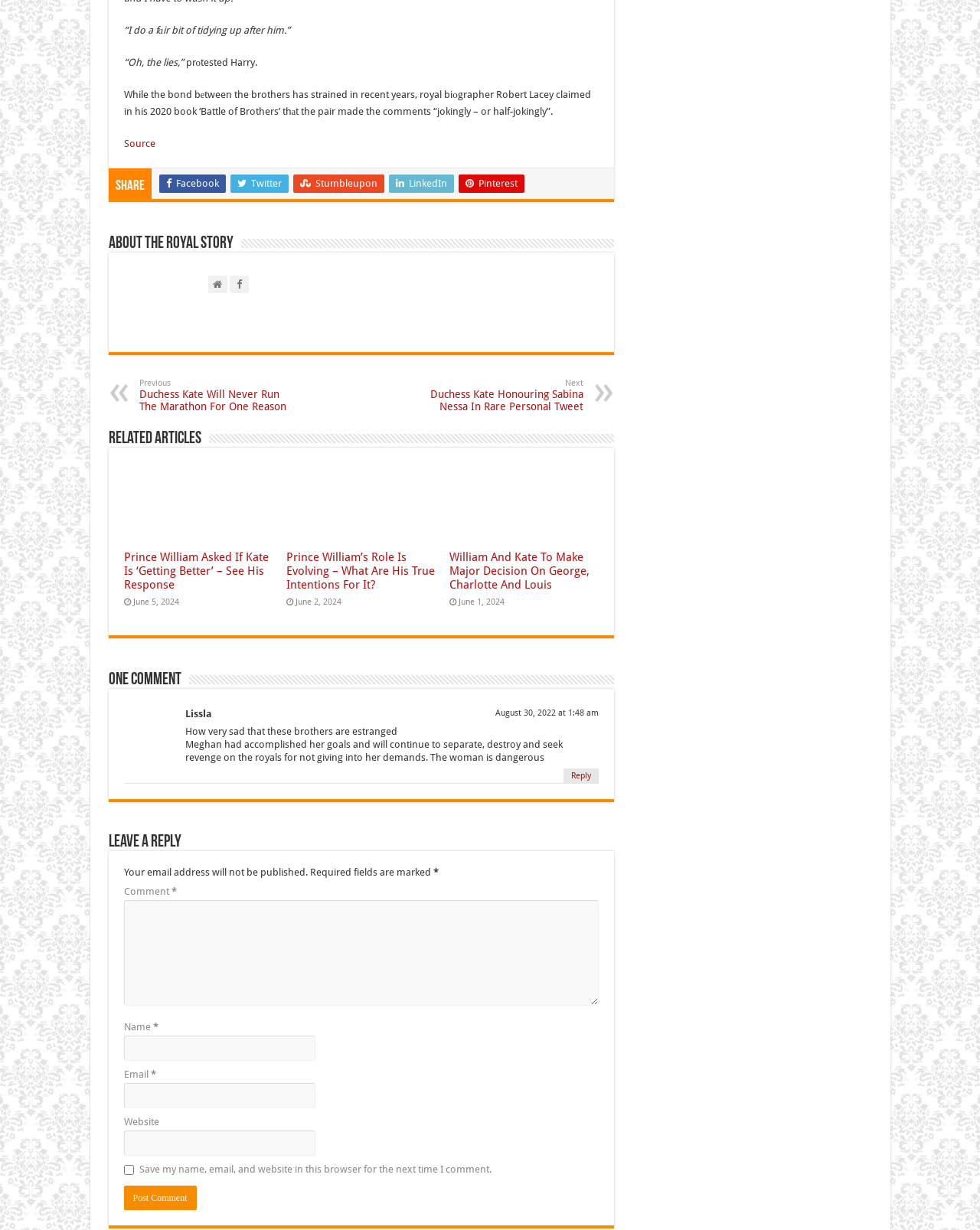Identify the bounding box coordinates for the region of the element that should be clicked to carry out the instruction: "Click the 'Source' link". The bounding box coordinates should be four float numbers between 0 and 1, i.e., [left, top, right, bottom].

[0.126, 0.112, 0.158, 0.121]